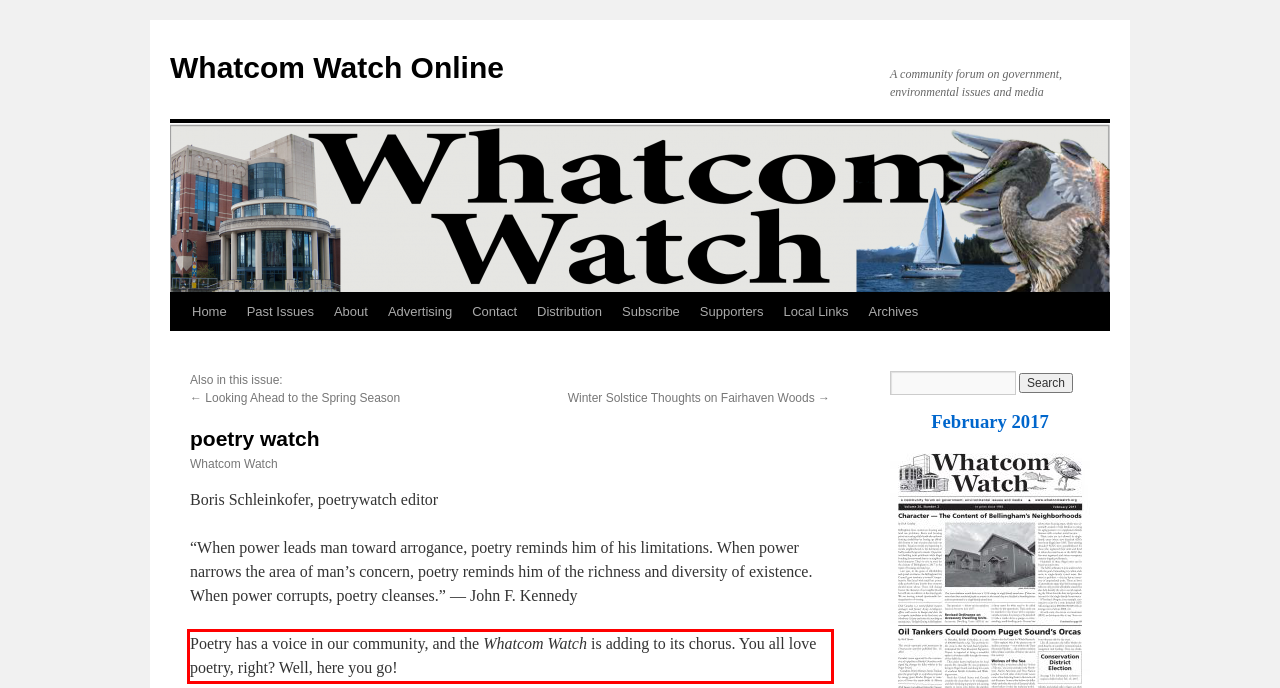Using OCR, extract the text content found within the red bounding box in the given webpage screenshot.

Poetry has a voice in our community, and the Whatcom Watch is adding to its chorus. You all love poetry, right? Well, here you go!